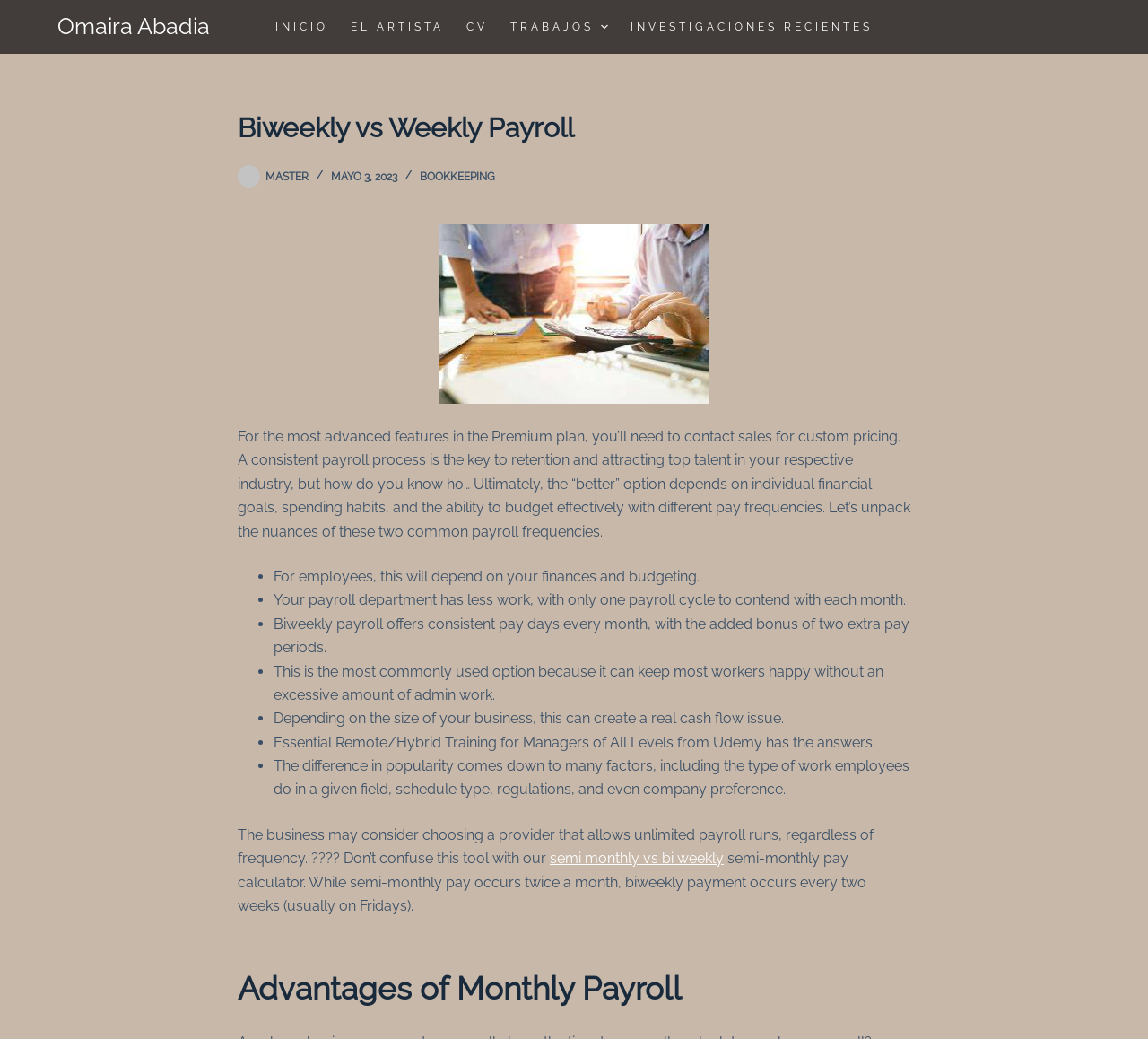Can you find and provide the main heading text of this webpage?

Biweekly vs Weekly Payroll